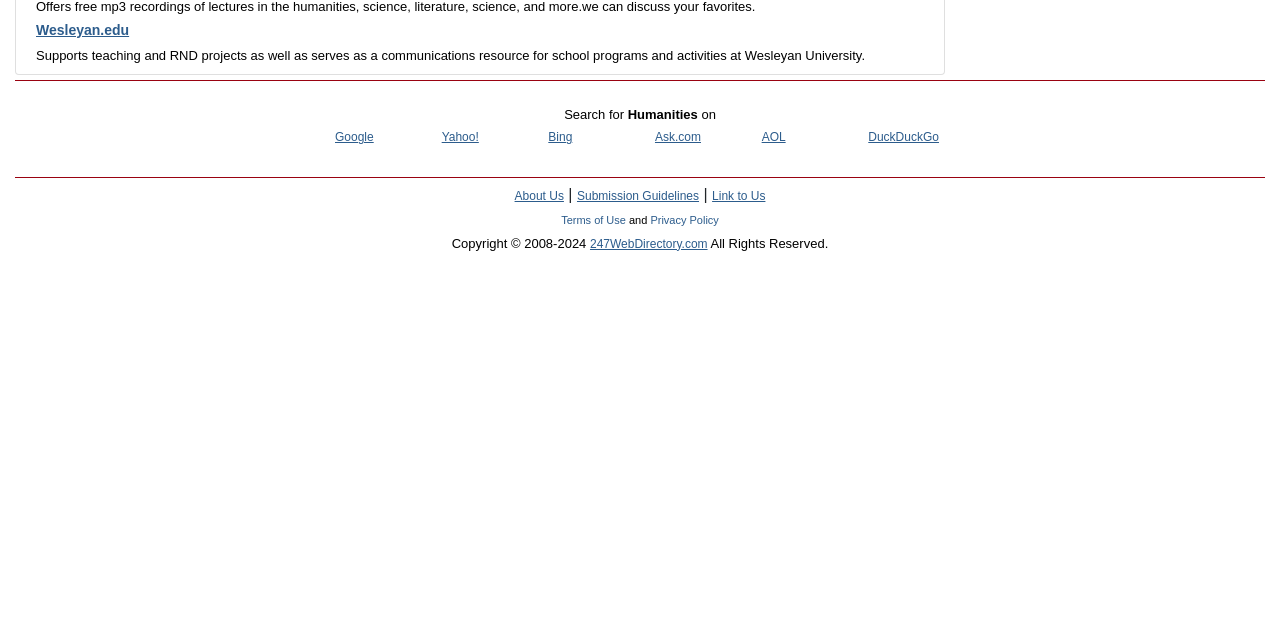Extract the bounding box coordinates of the UI element described by: "Submission Guidelines". The coordinates should include four float numbers ranging from 0 to 1, e.g., [left, top, right, bottom].

[0.451, 0.296, 0.546, 0.317]